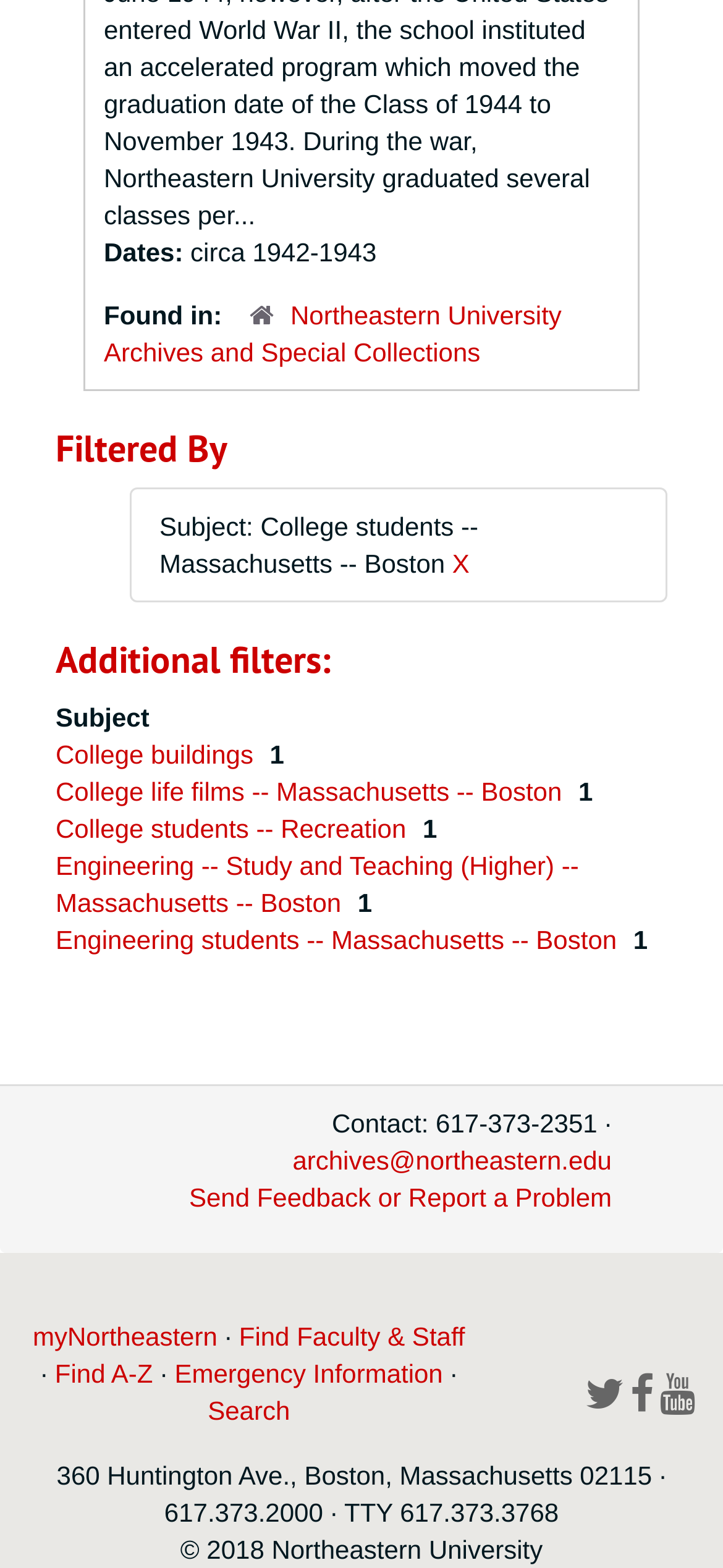Provide the bounding box coordinates of the UI element this sentence describes: "Find Faculty & Staff".

[0.331, 0.843, 0.643, 0.862]